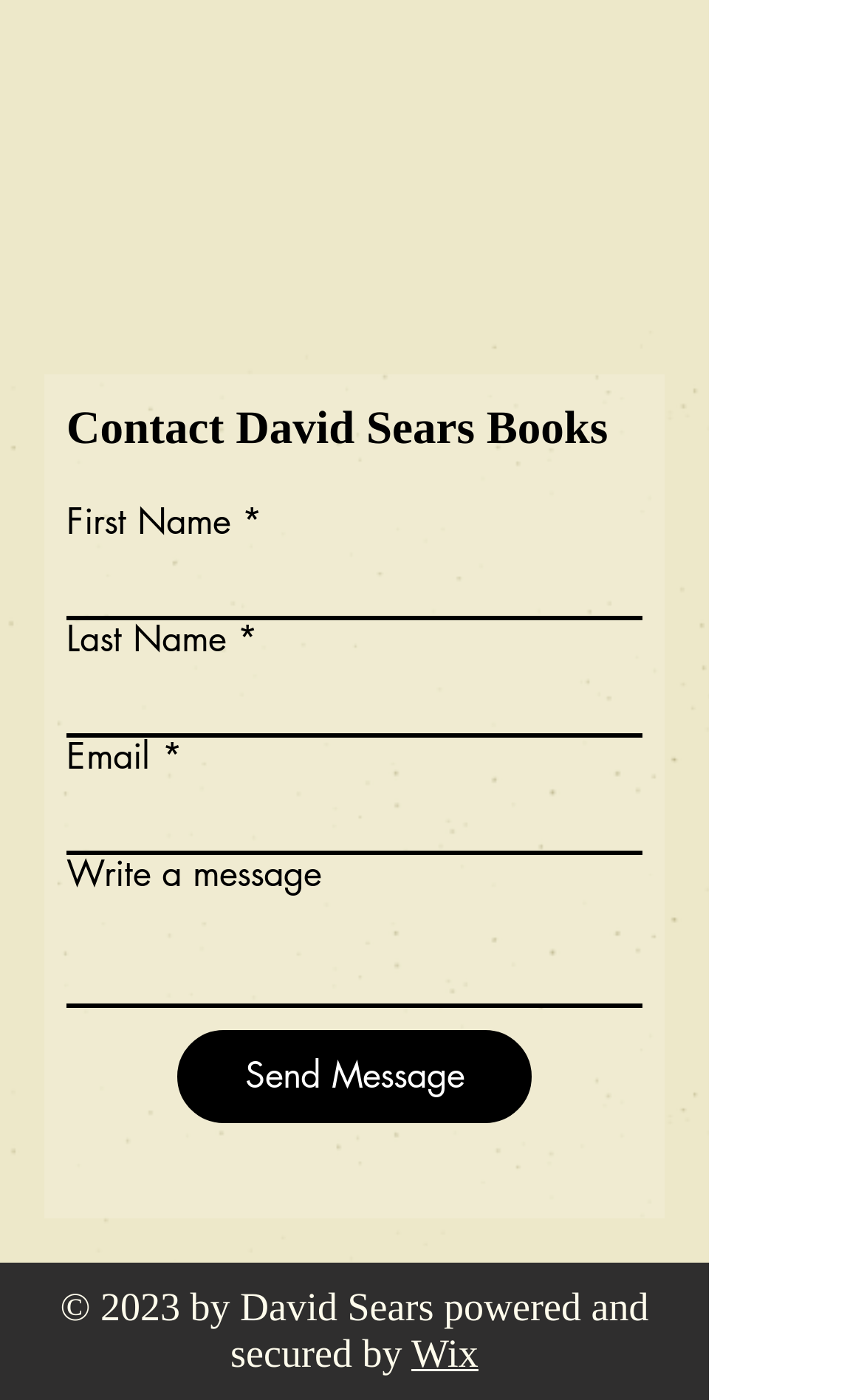Provide the bounding box coordinates of the UI element that matches the description: "Wix".

[0.476, 0.951, 0.554, 0.982]